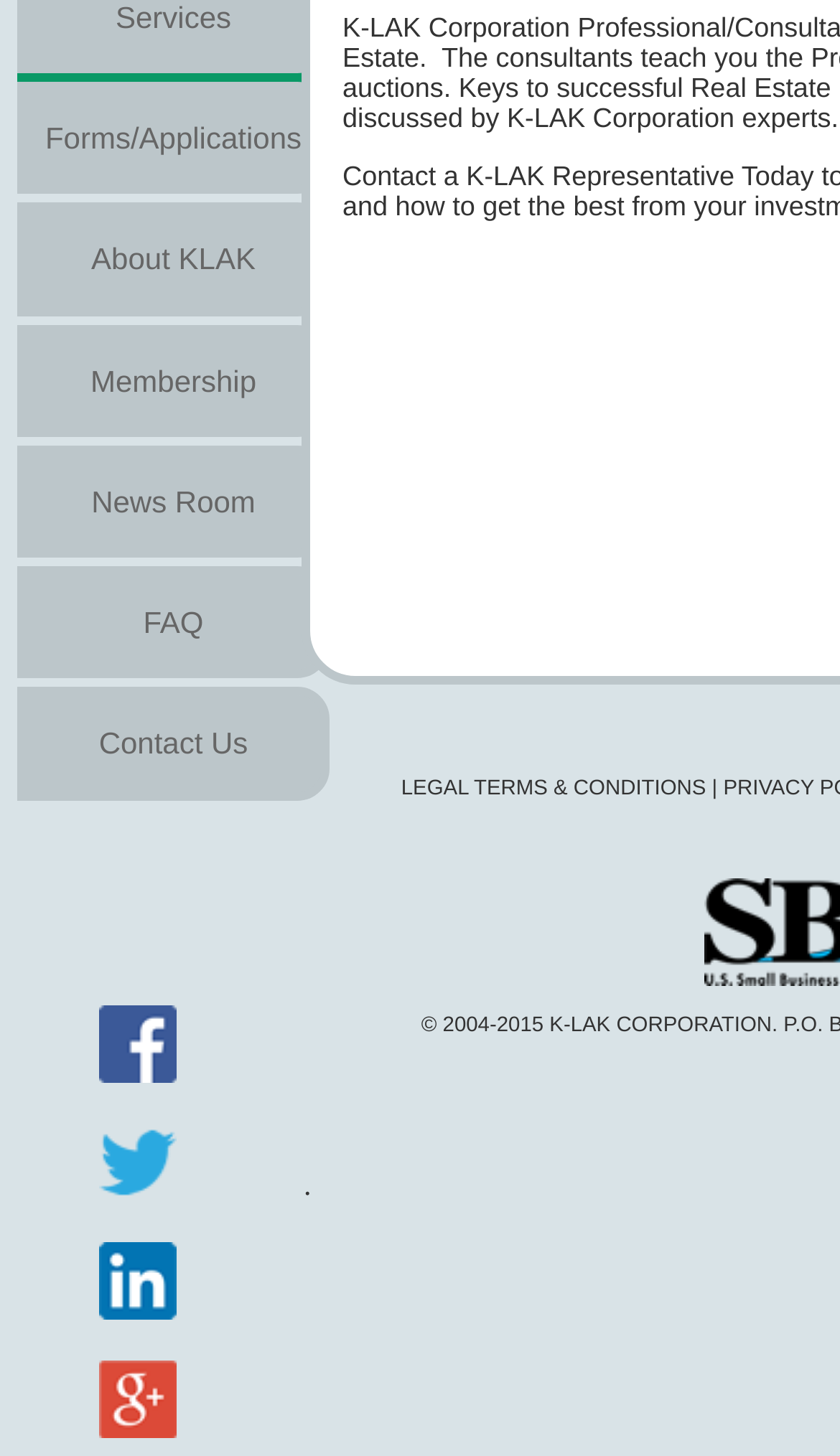Provide the bounding box coordinates of the HTML element this sentence describes: "alt="Google Plus"". The bounding box coordinates consist of four float numbers between 0 and 1, i.e., [left, top, right, bottom].

[0.11, 0.967, 0.218, 0.998]